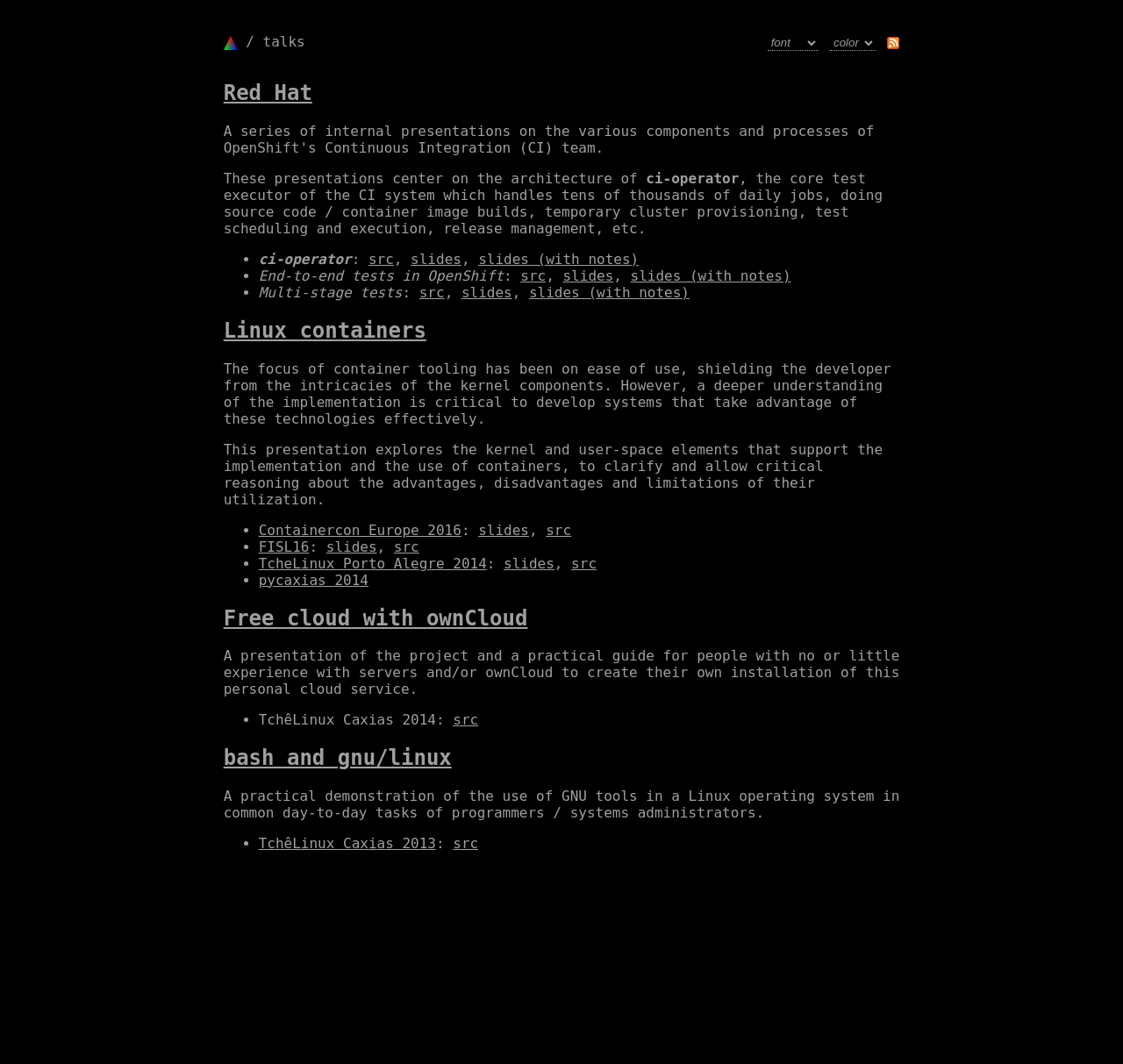Pinpoint the bounding box coordinates of the clickable area necessary to execute the following instruction: "go to rss". The coordinates should be given as four float numbers between 0 and 1, namely [left, top, right, bottom].

[0.79, 0.026, 0.801, 0.053]